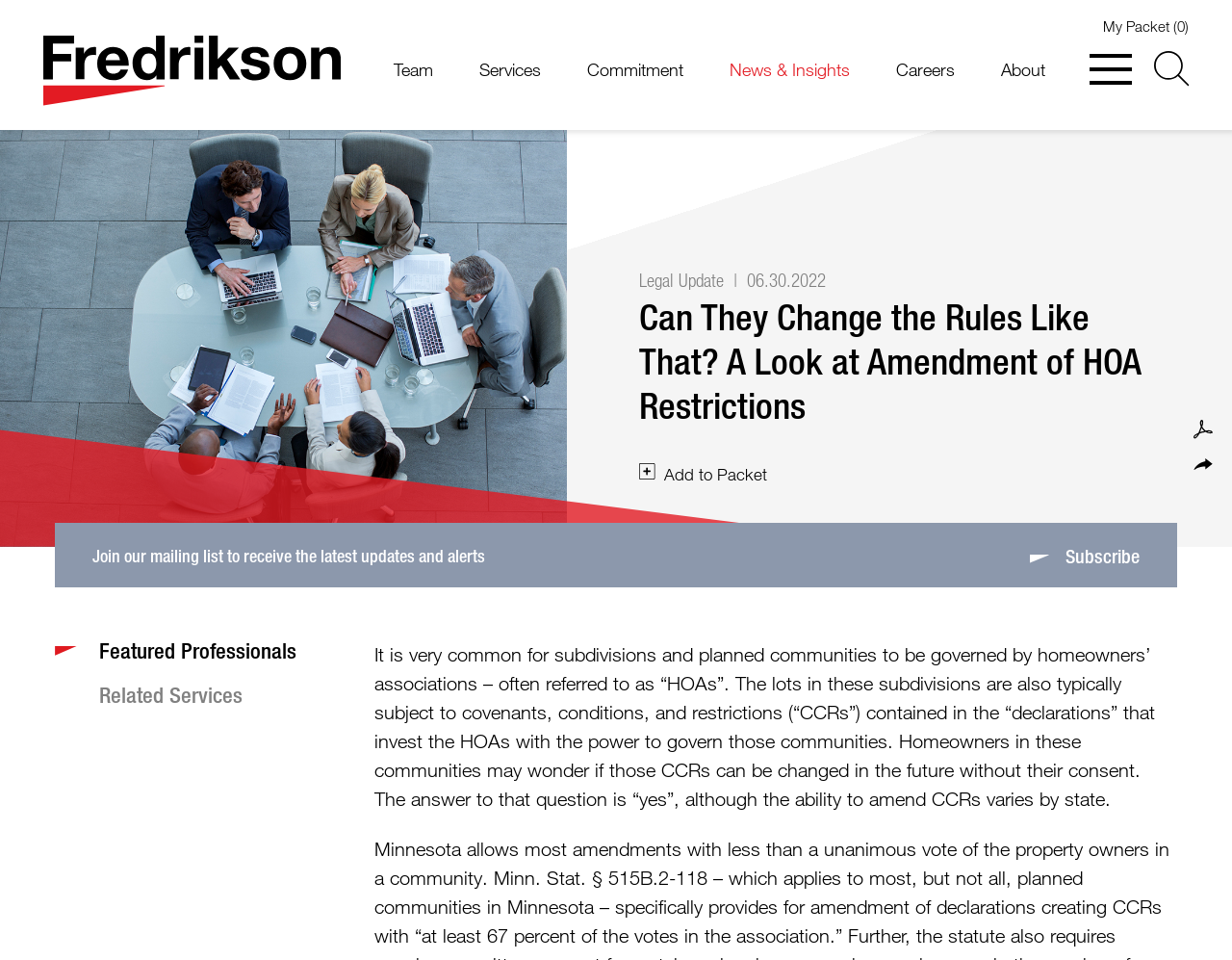Determine the bounding box coordinates in the format (top-left x, top-left y, bottom-right x, bottom-right y). Ensure all values are floating point numbers between 0 and 1. Identify the bounding box of the UI element described by: Cookie Settings

[0.382, 0.005, 0.5, 0.042]